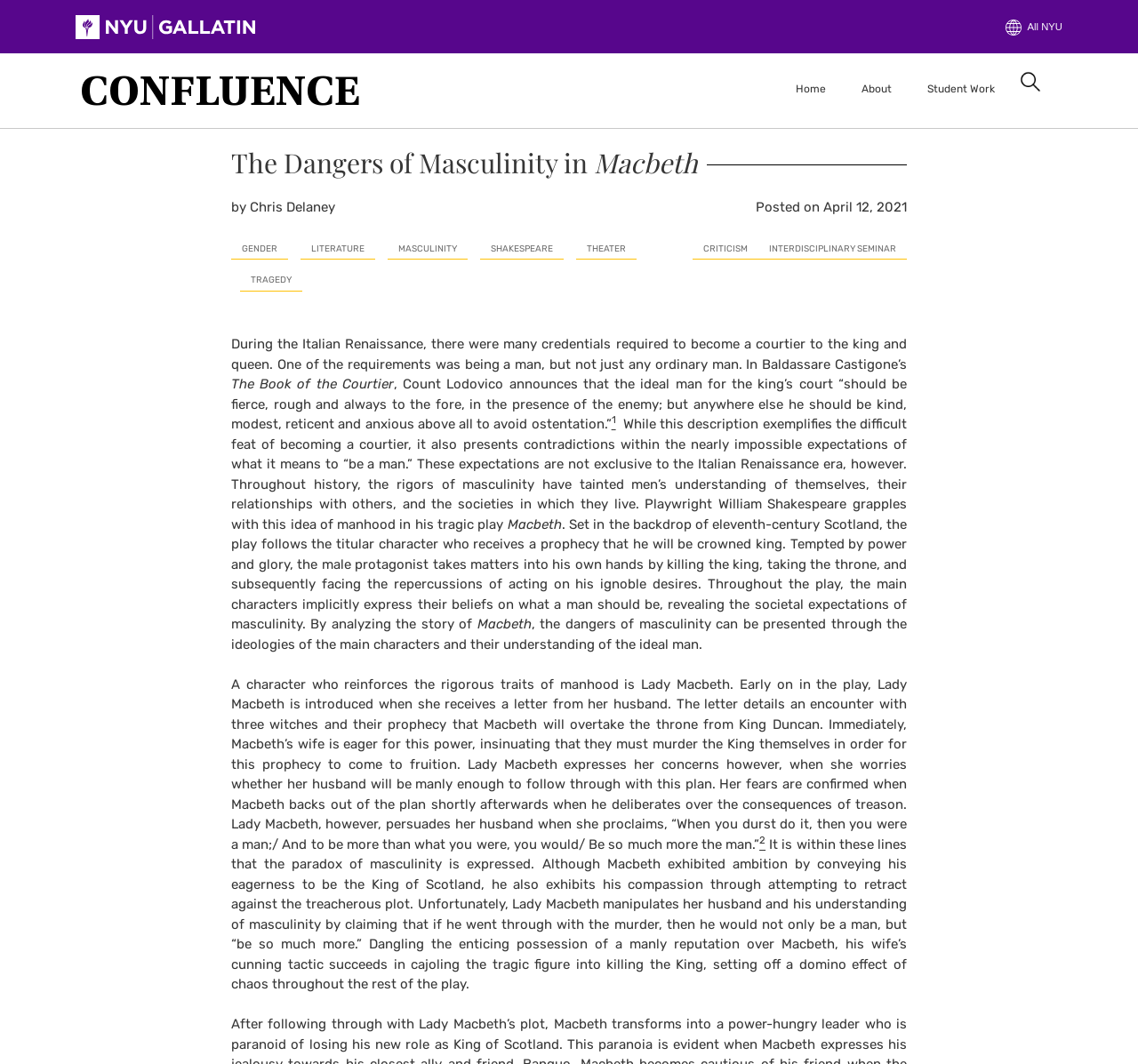Please identify the coordinates of the bounding box for the clickable region that will accomplish this instruction: "Read the post by Chris Delaney".

[0.22, 0.187, 0.295, 0.202]